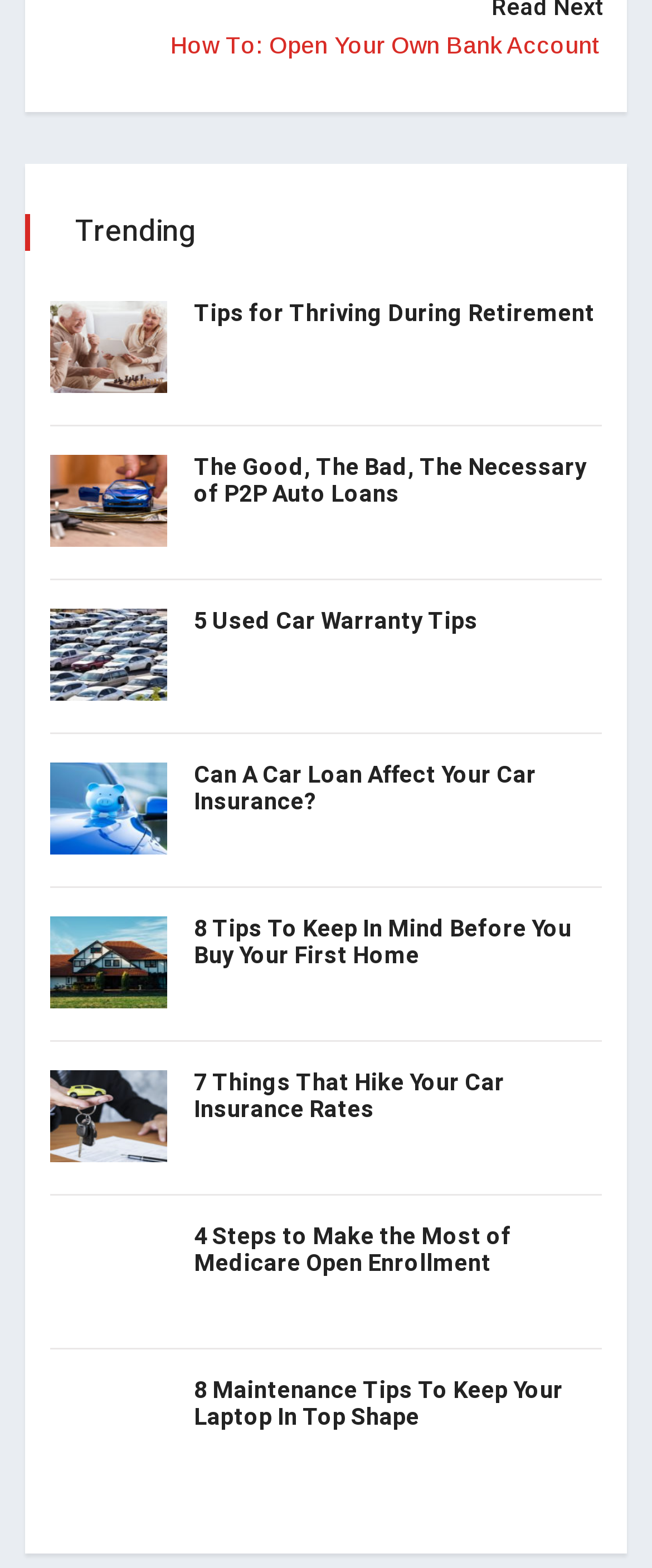Using the details in the image, give a detailed response to the question below:
How many articles have a number in their title?

I searched for titles that contain numbers, such as '5 Used Car Warranty Tips', '7 Things That Hike Your Car Insurance Rates', '8 Tips To Keep In Mind Before You Buy Your First Home', '8 Maintenance Tips To Keep Your Laptop In Top Shape', and '4 Steps to Make the Most of Medicare Open Enrollment', and found five articles that match this criterion.